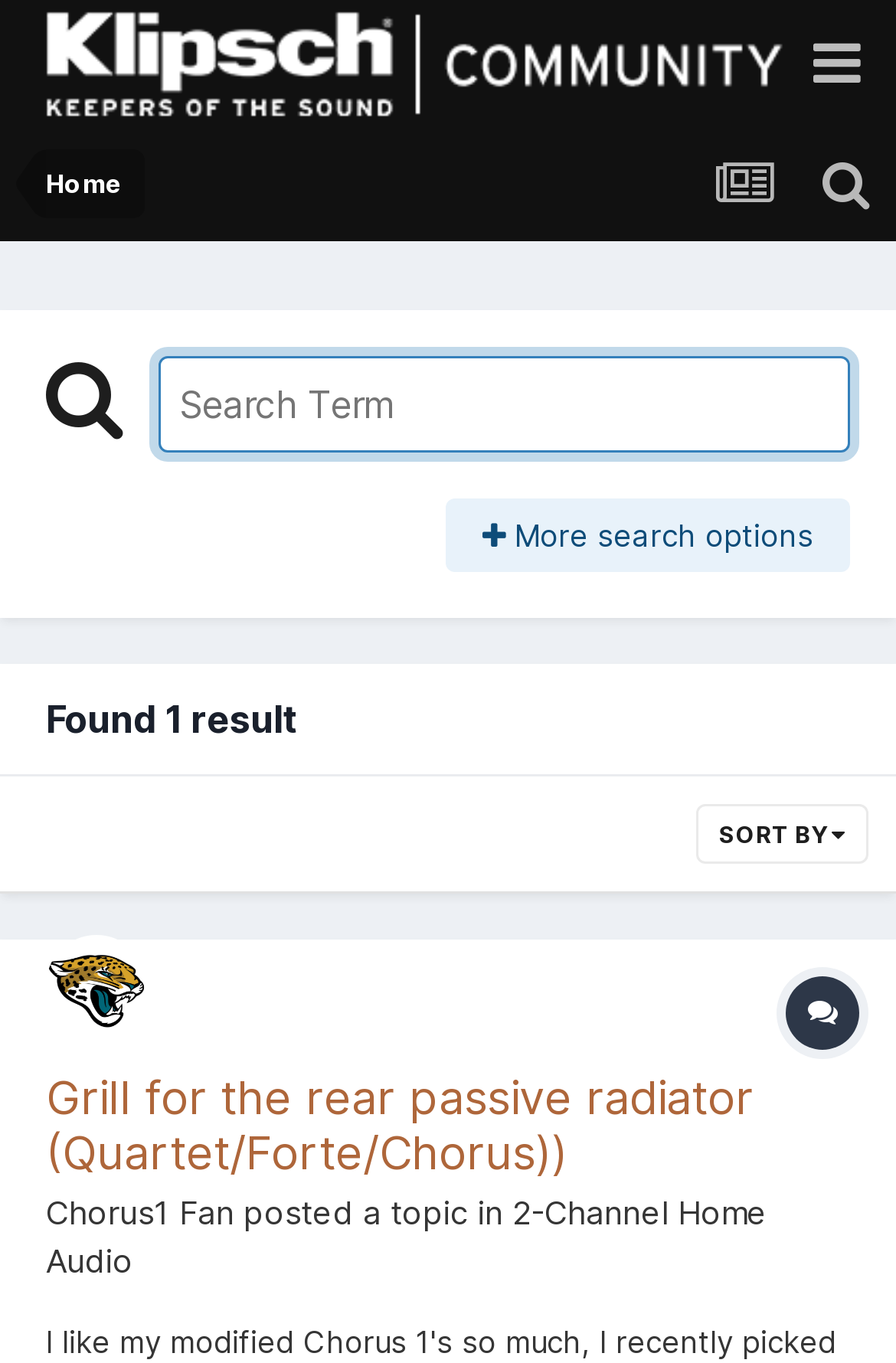Predict the bounding box coordinates of the area that should be clicked to accomplish the following instruction: "View more search options". The bounding box coordinates should consist of four float numbers between 0 and 1, i.e., [left, top, right, bottom].

[0.497, 0.366, 0.949, 0.42]